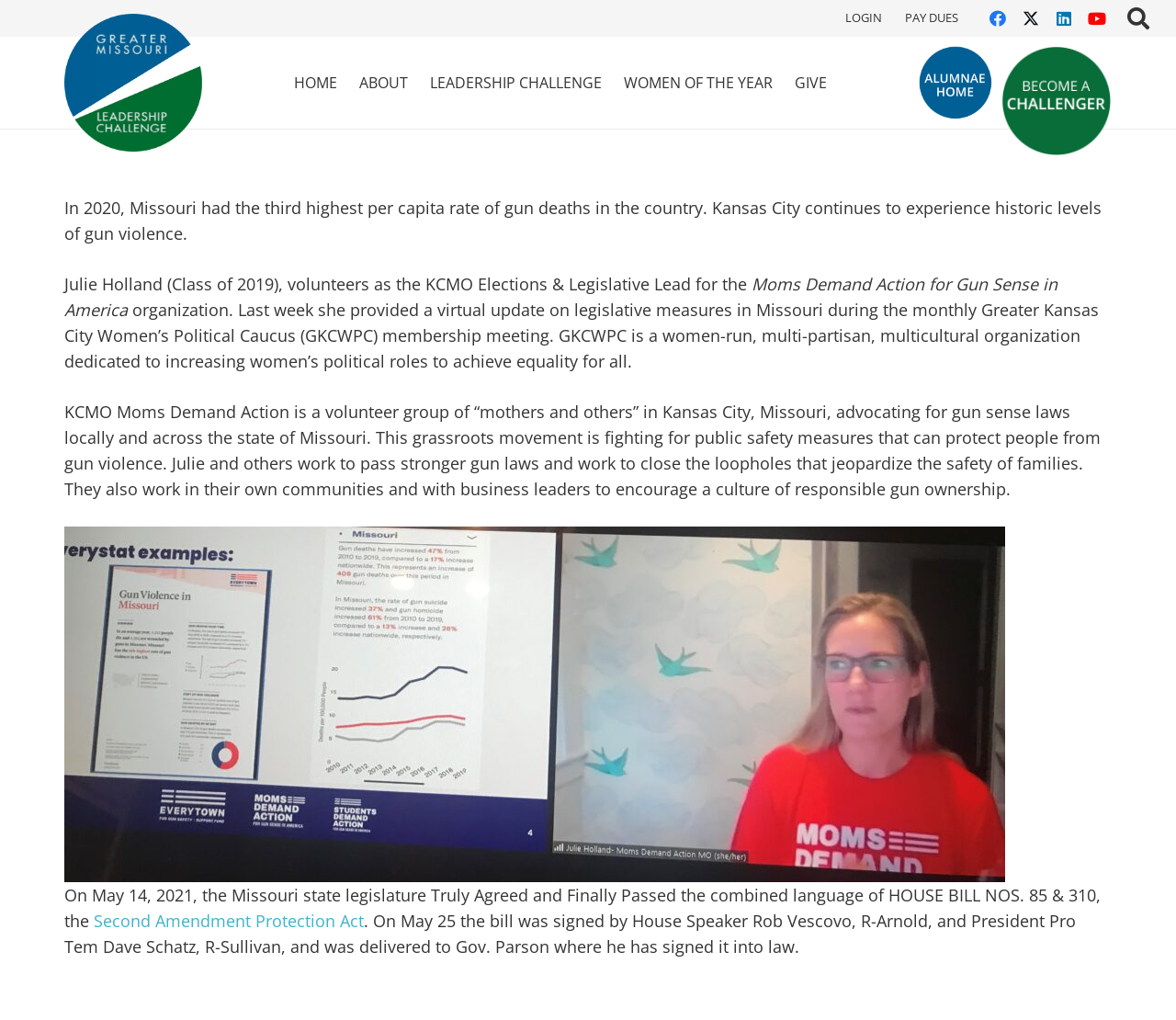Provide your answer in a single word or phrase: 
What is the name of the leadership challenge mentioned on the webpage?

Greater Missouri Leadership Challenge